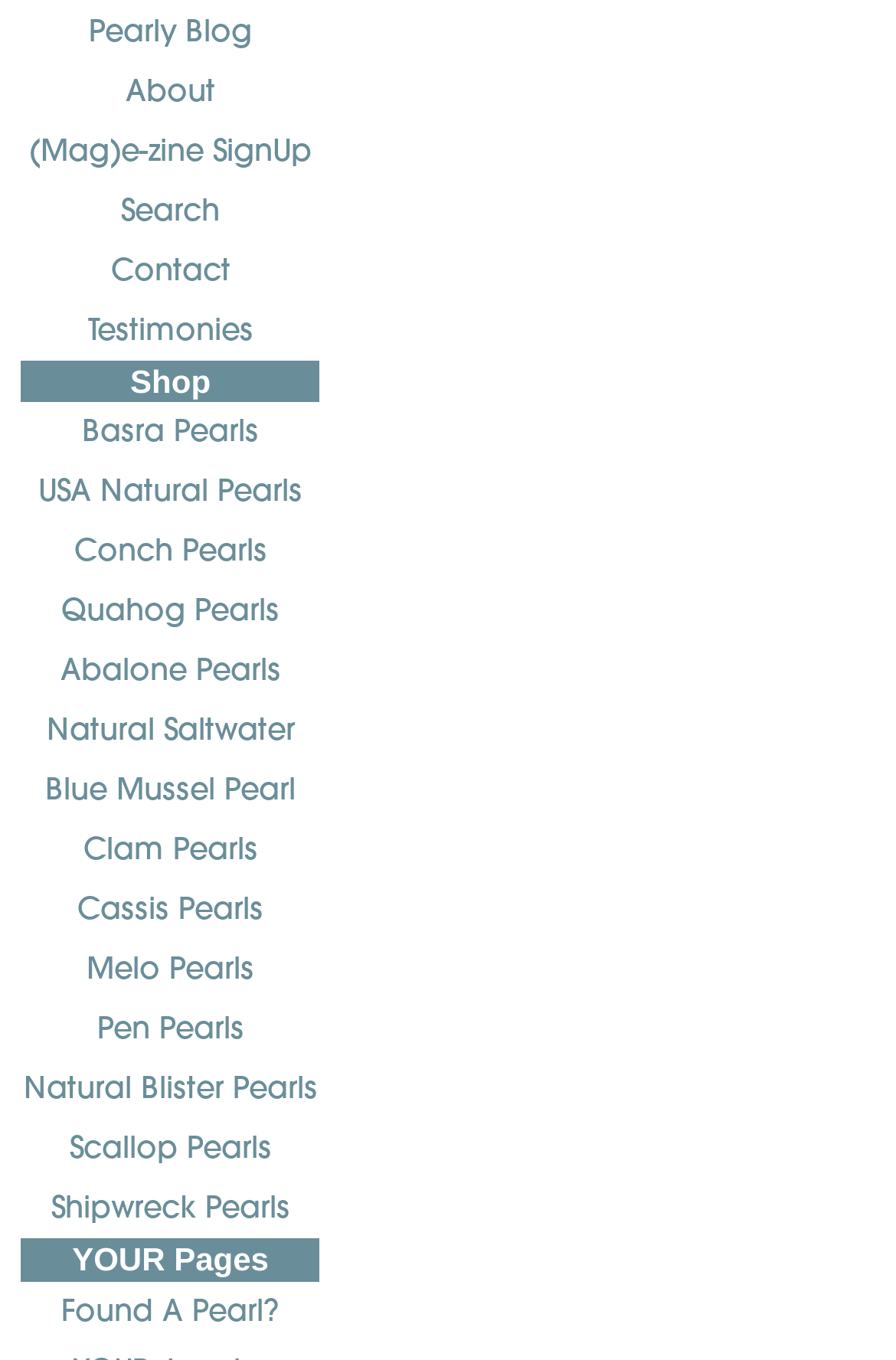Identify and provide the bounding box for the element described by: "Clam Pearls".

[0.013, 0.607, 0.367, 0.651]